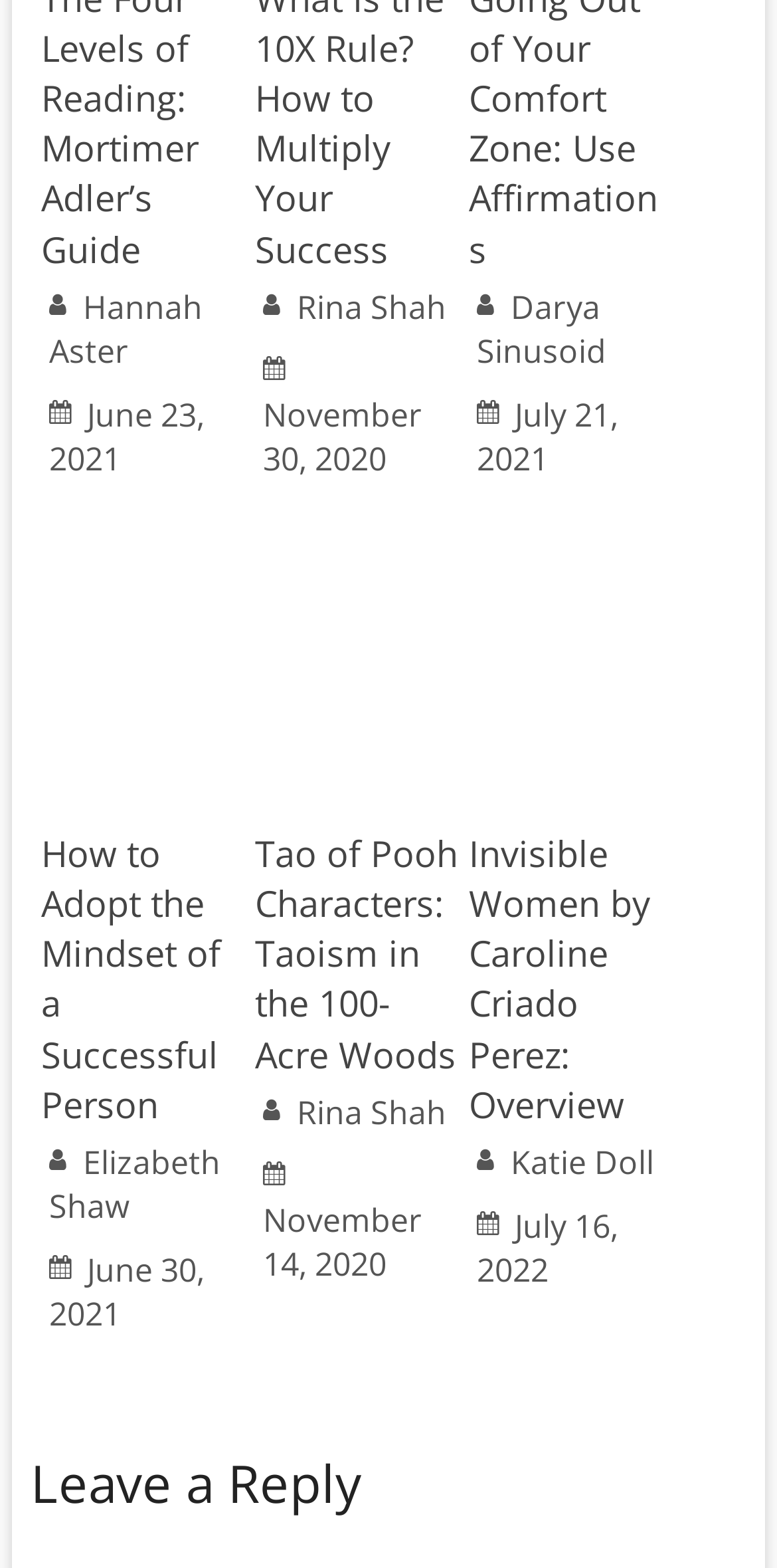Kindly provide the bounding box coordinates of the section you need to click on to fulfill the given instruction: "Leave a reply".

[0.039, 0.922, 0.961, 0.994]